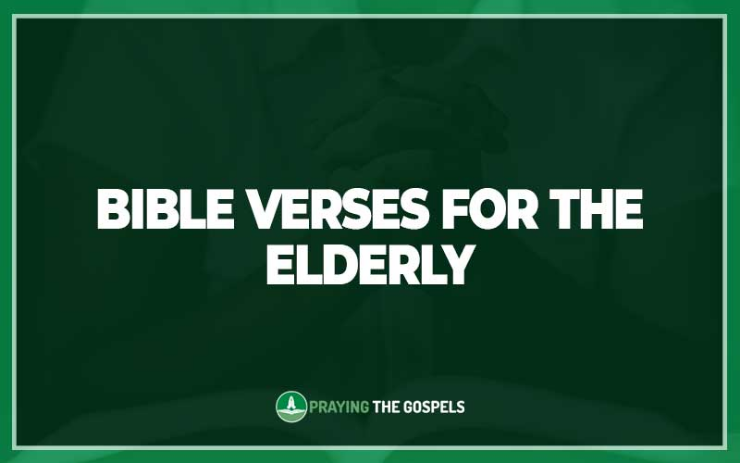Please reply with a single word or brief phrase to the question: 
What is the tone of the image?

compassionate and encouraging